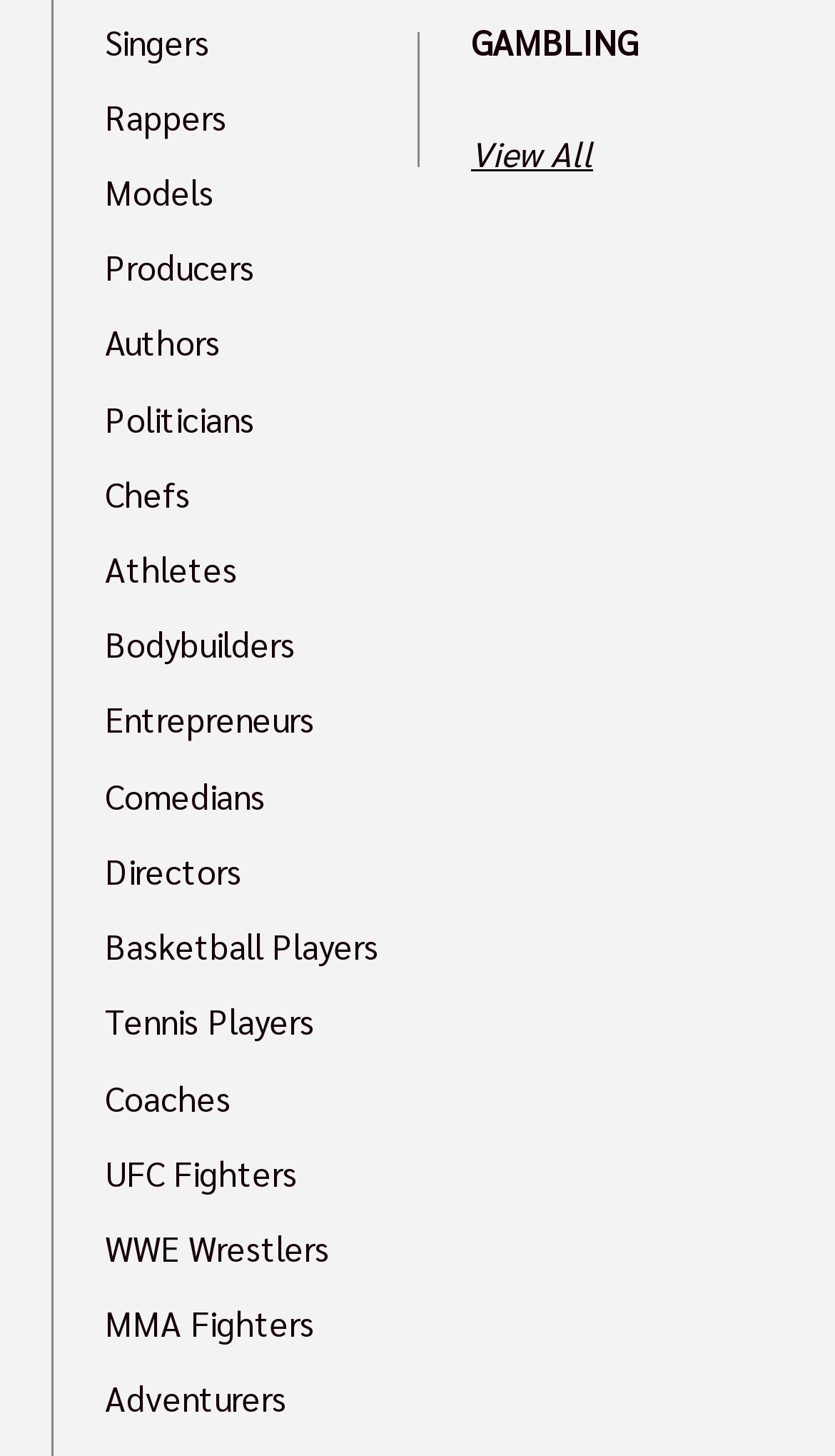Answer the question in one word or a short phrase:
What categories of celebrities are listed?

Various professions